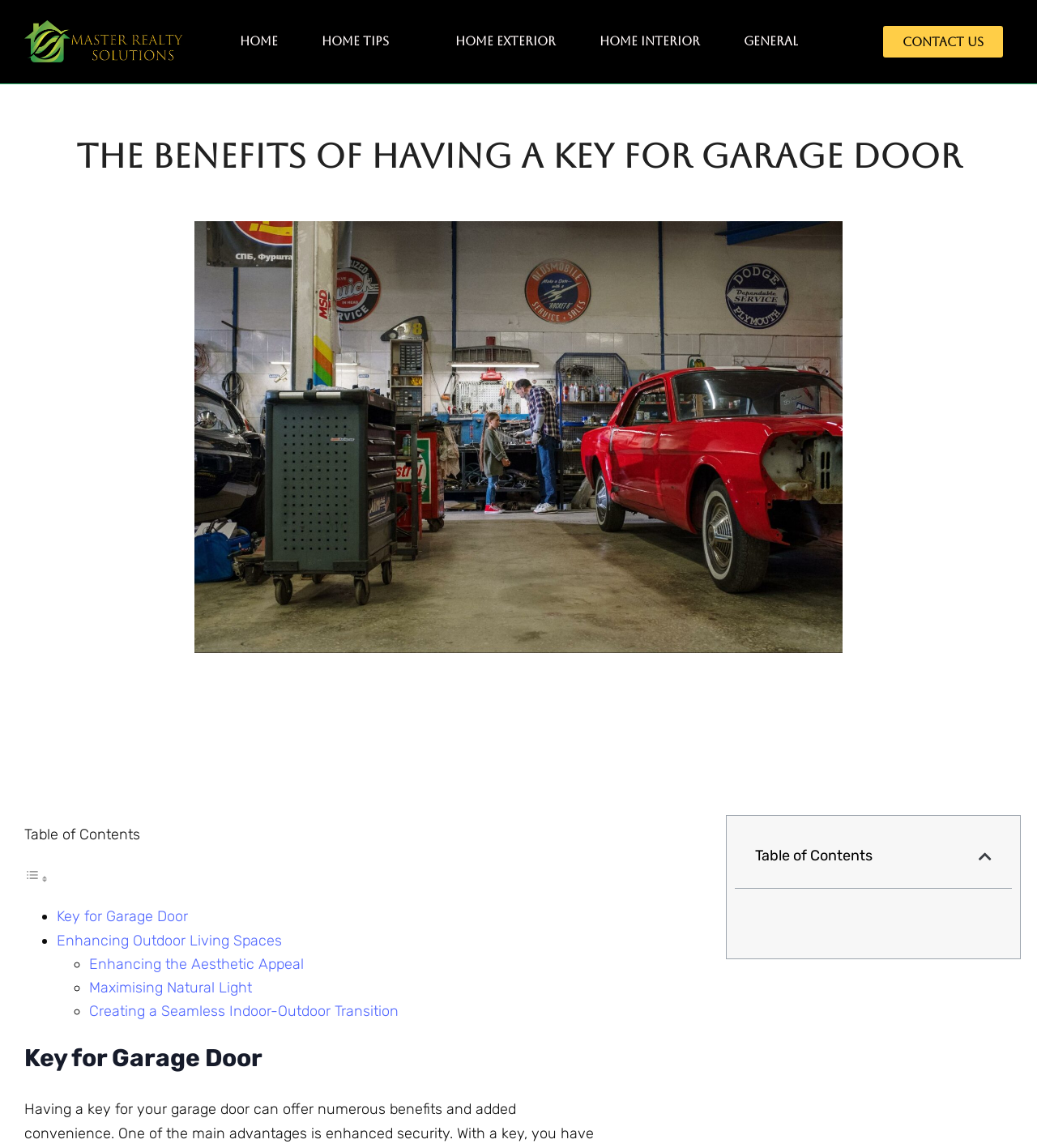Identify and provide the main heading of the webpage.

The Benefits of Having a Key for Garage Door